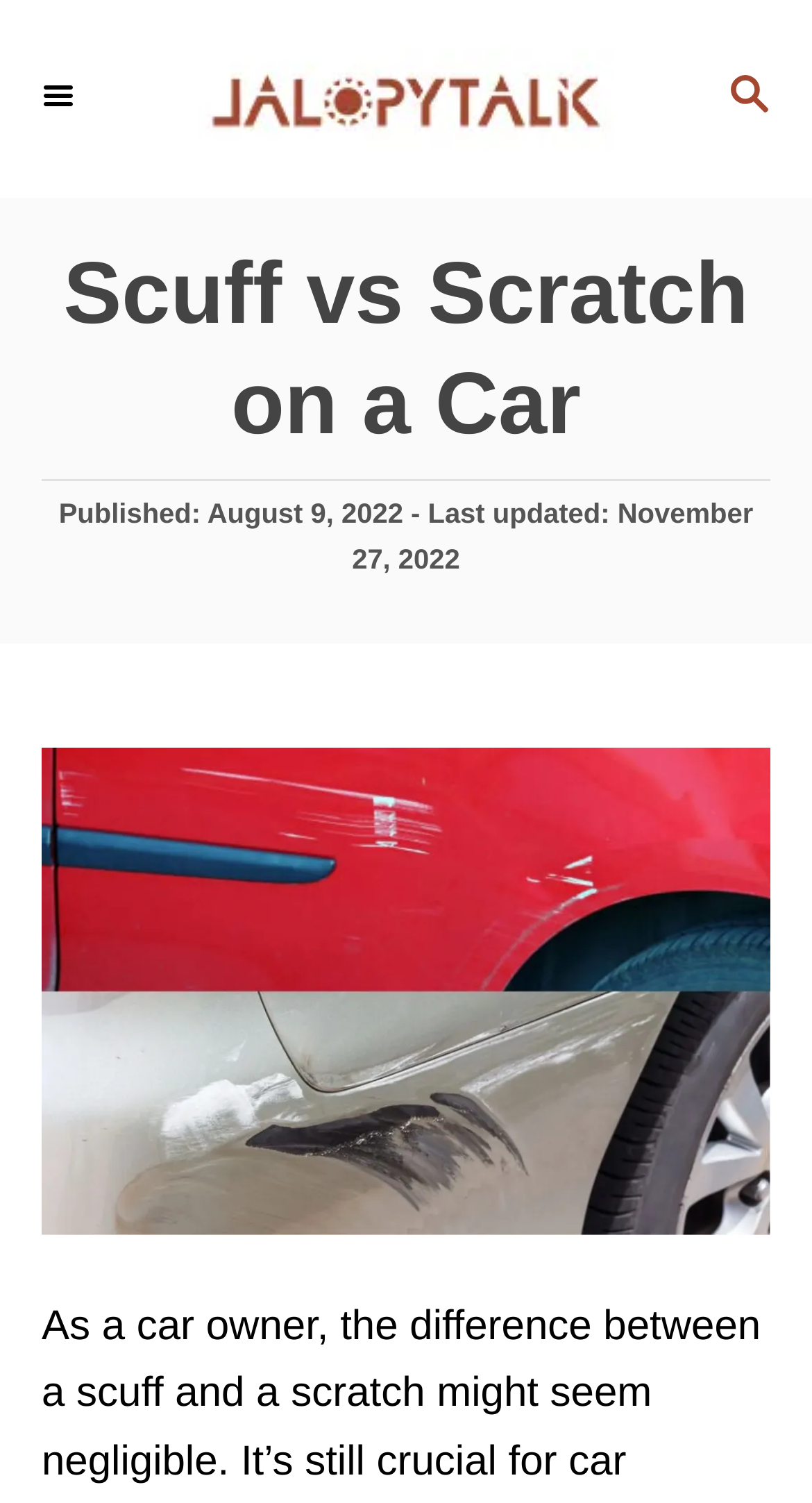Can you find and provide the title of the webpage?

Scuff vs Scratch on a Car